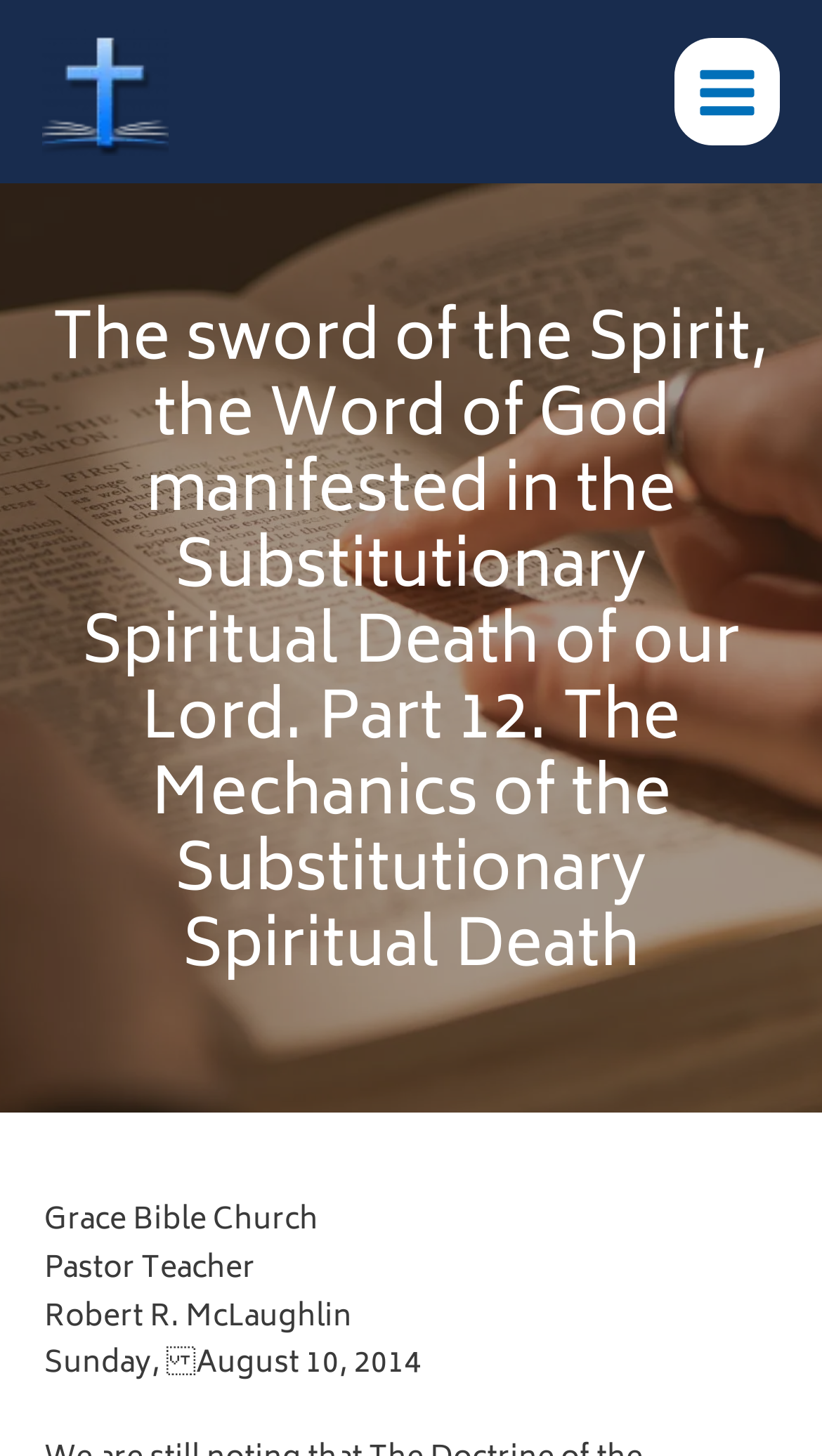Is the main menu expanded?
Please describe in detail the information shown in the image to answer the question.

I found the answer by examining the button element with the text 'Main Menu'. The 'expanded' property of this element is set to 'False', indicating that the main menu is not expanded.